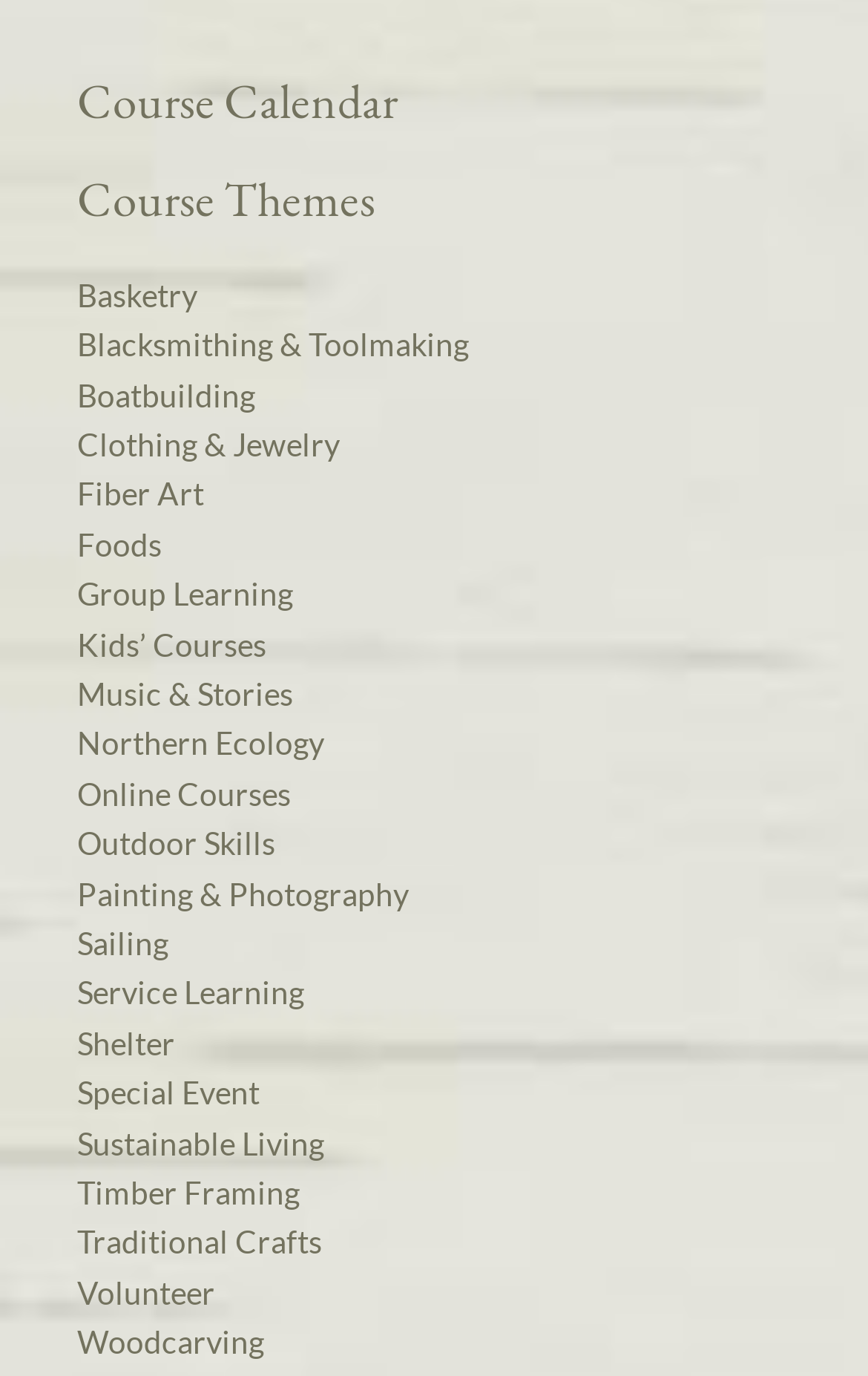Find the bounding box coordinates for the UI element whose description is: "editor". The coordinates should be four float numbers between 0 and 1, in the format [left, top, right, bottom].

None